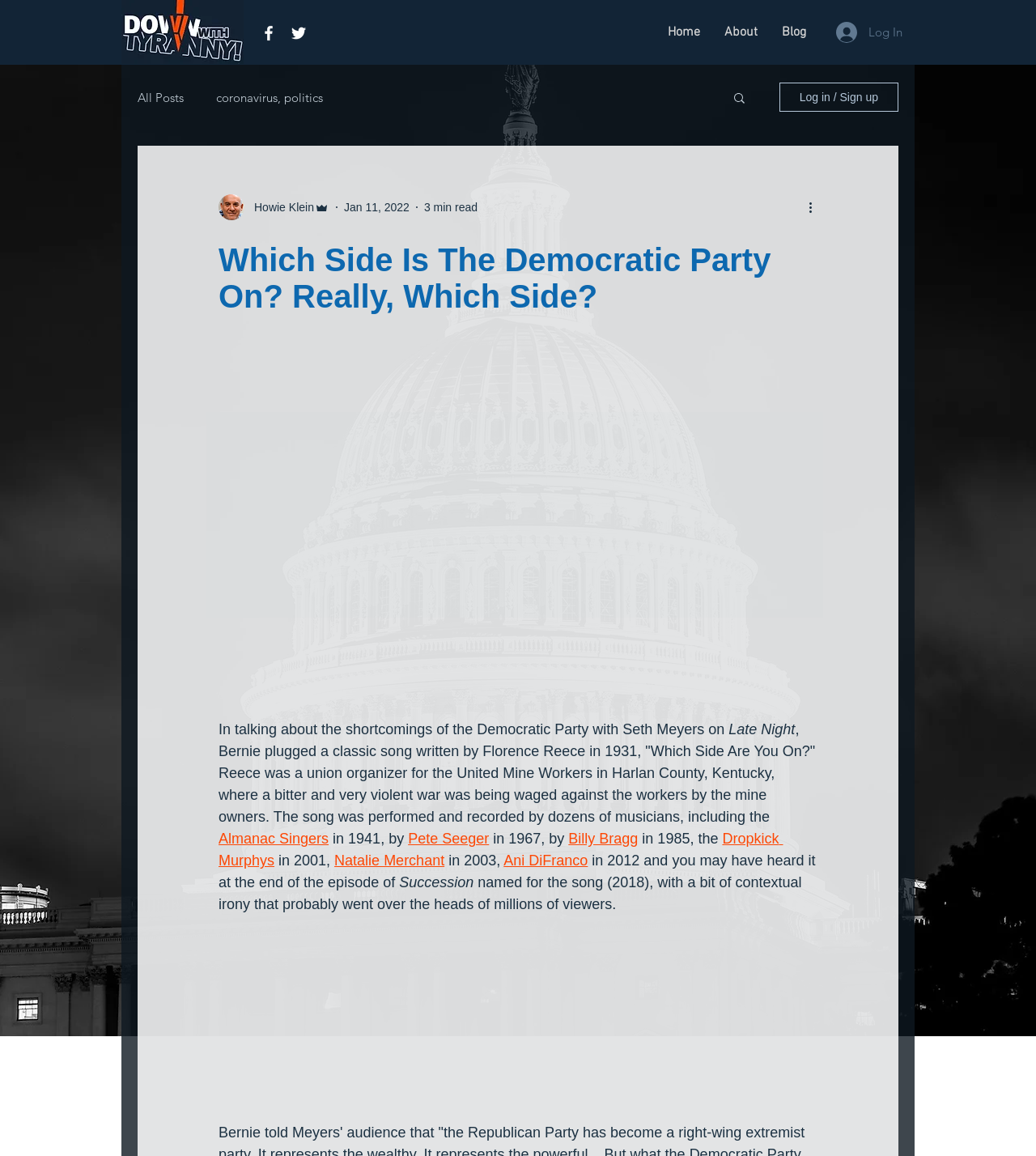Determine the bounding box of the UI element mentioned here: "coronavirus, politics". The coordinates must be in the format [left, top, right, bottom] with values ranging from 0 to 1.

[0.209, 0.077, 0.312, 0.091]